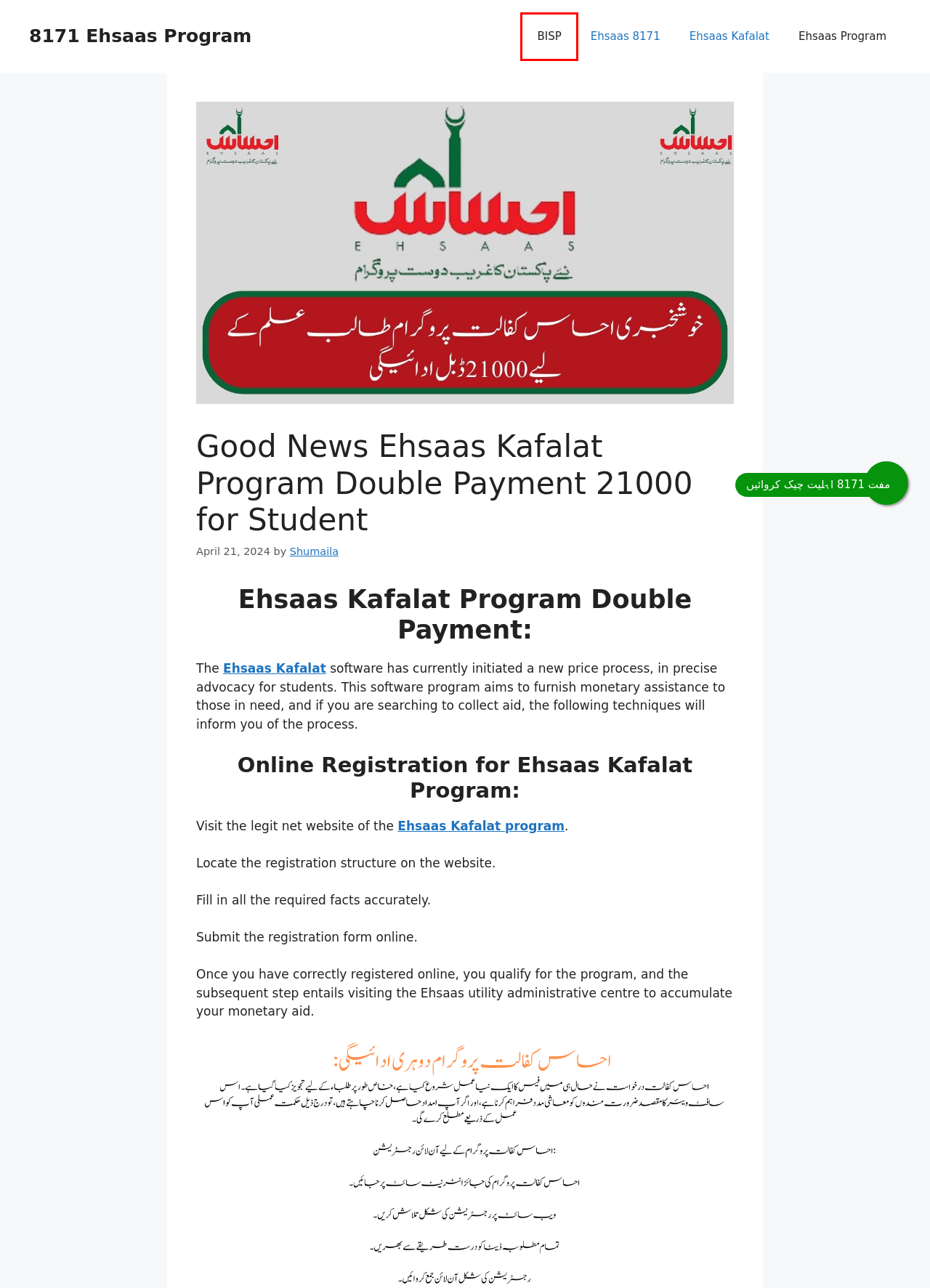With the provided webpage screenshot containing a red bounding box around a UI element, determine which description best matches the new webpage that appears after clicking the selected element. The choices are:
A. Breaking News: Ehsaas Kafalat Program NSER Survey Registration Online 2024 - 8171 Ehsaas Program
B. Big News:Ehsaas Kafalat New Payment By Cash Centers 2024
C. BISP - 8171 Ehsaas Program
D. Ehsaas Program CNIC Check Online 25000 Registration 2024 - 8171 Ehsaas Program
E. Ehsaas 8171 - 8171 Ehsaas Program
F. Ehsaas Kafalat - 8171 Ehsaas Program
G. Shumaila - 8171 Ehsaas Program
H. Ehsaas Program Whatsapp Group Link New 2024

C